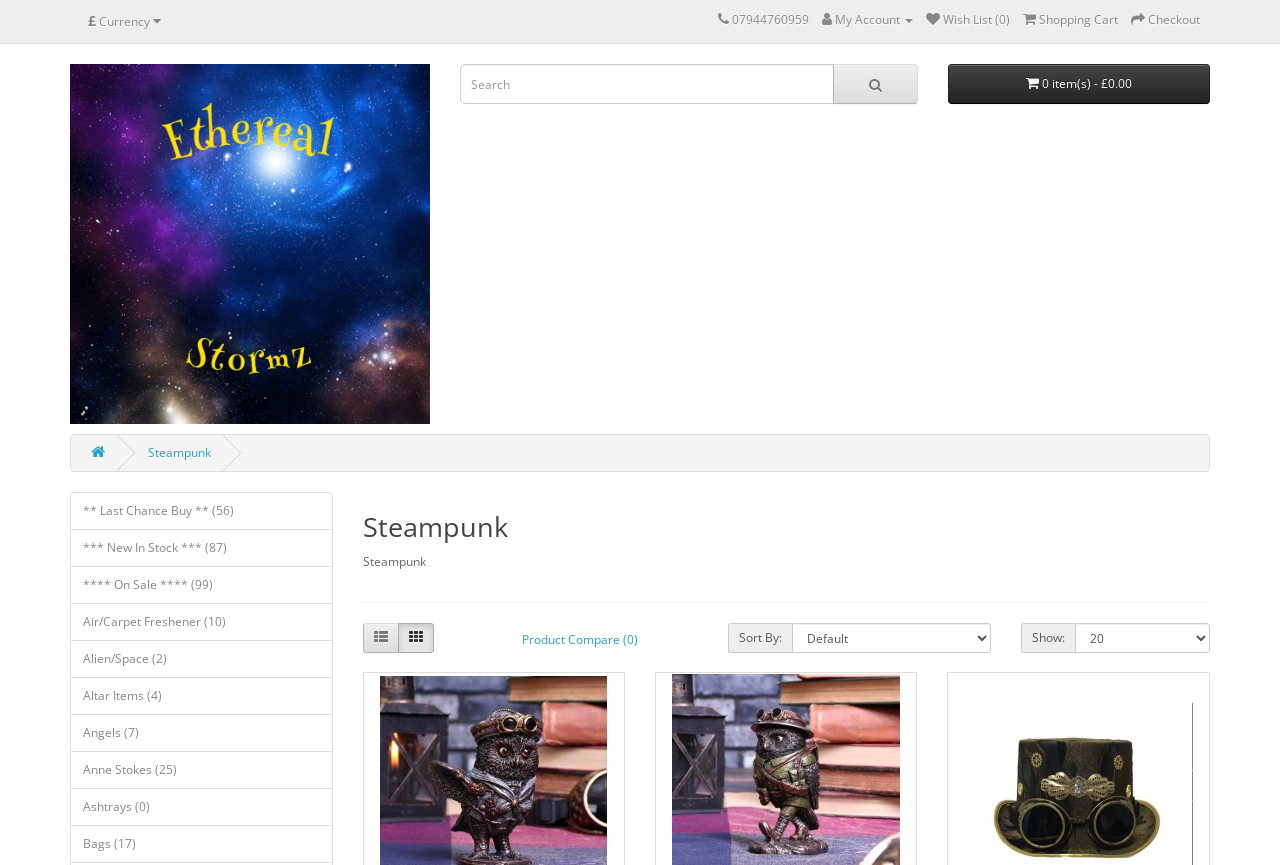Highlight the bounding box coordinates of the element you need to click to perform the following instruction: "Contact us."

None